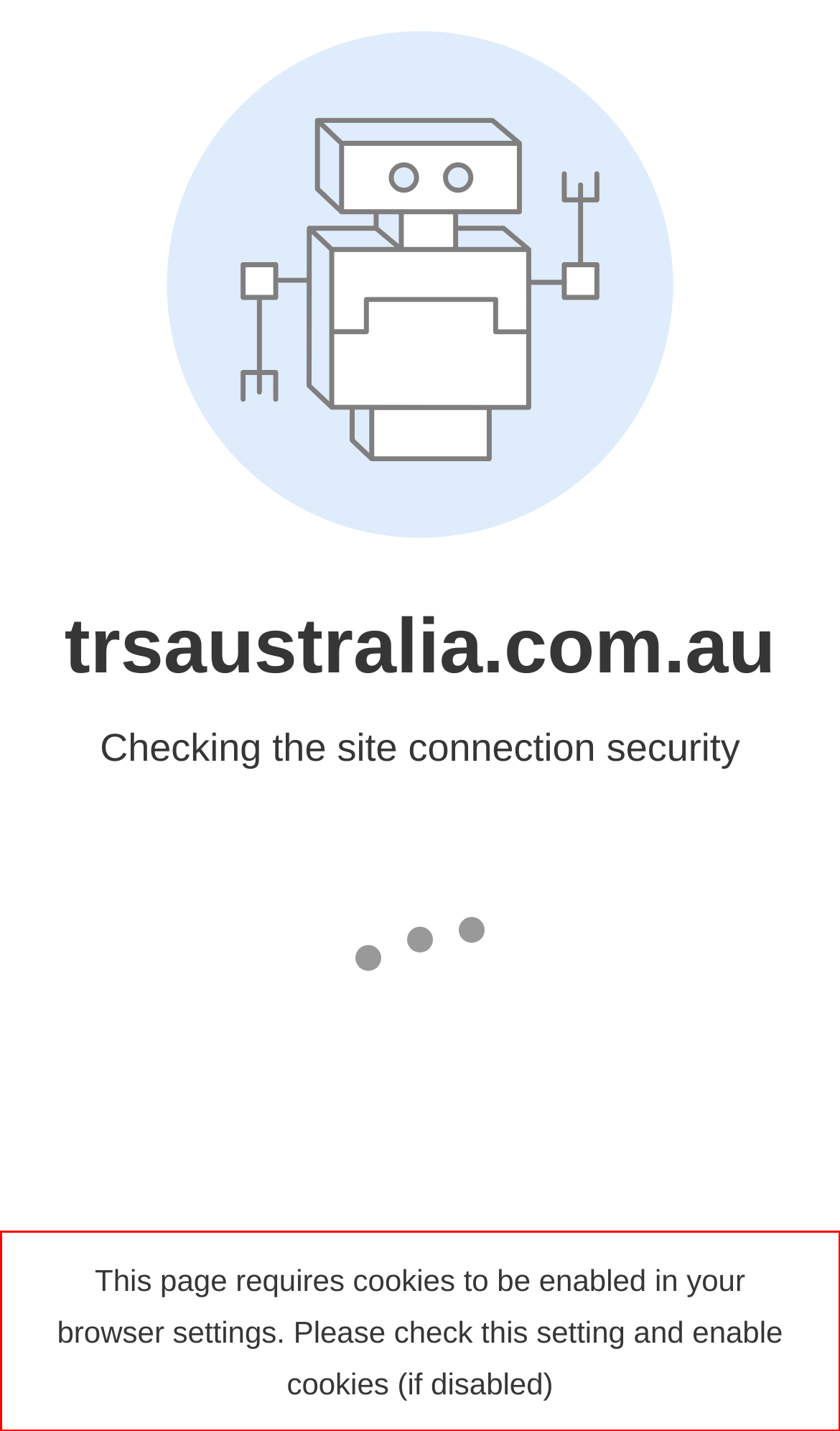Examine the webpage screenshot and use OCR to obtain the text inside the red bounding box.

This page requires cookies to be enabled in your browser settings. Please check this setting and enable cookies (if disabled)